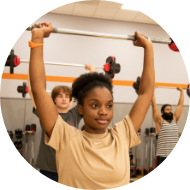What is the atmosphere in the gym?
Please provide a full and detailed response to the question.

The image captures the essence of teamwork and personal empowerment in a group fitness class, fostering a sense of community, encouragement, and motivation among the participants as they work together to achieve their fitness goals.